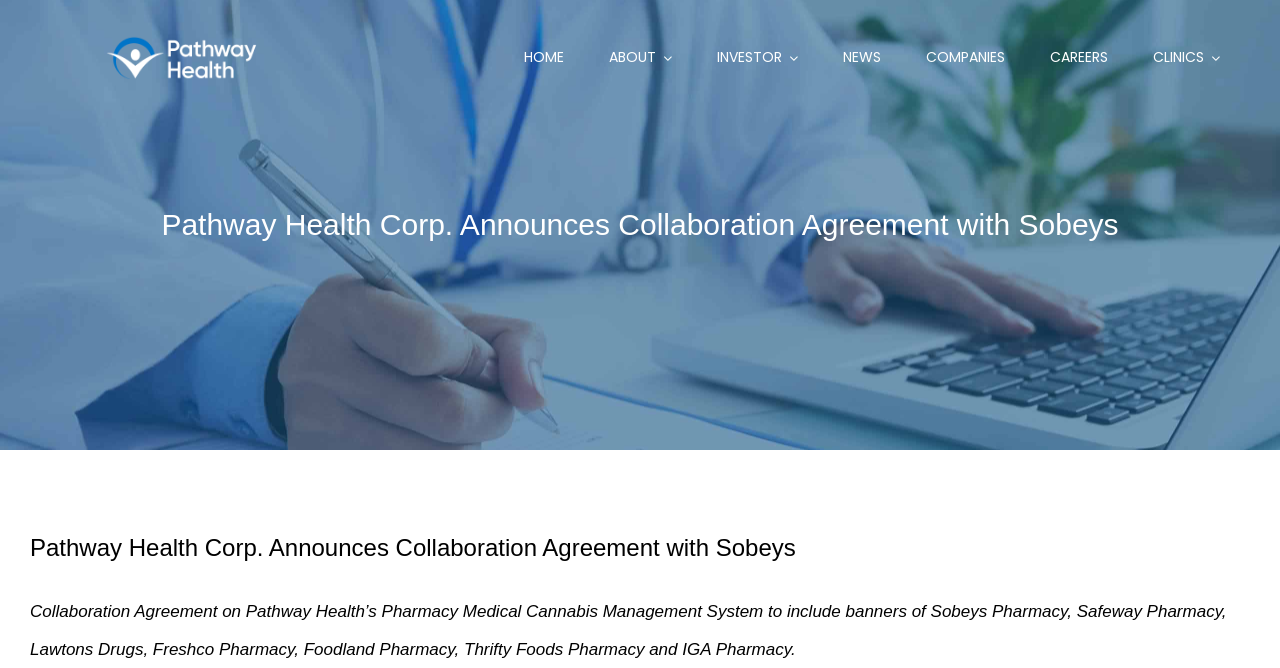Locate the bounding box coordinates of the area that needs to be clicked to fulfill the following instruction: "Explore CLINICS". The coordinates should be in the format of four float numbers between 0 and 1, namely [left, top, right, bottom].

[0.901, 0.045, 0.953, 0.129]